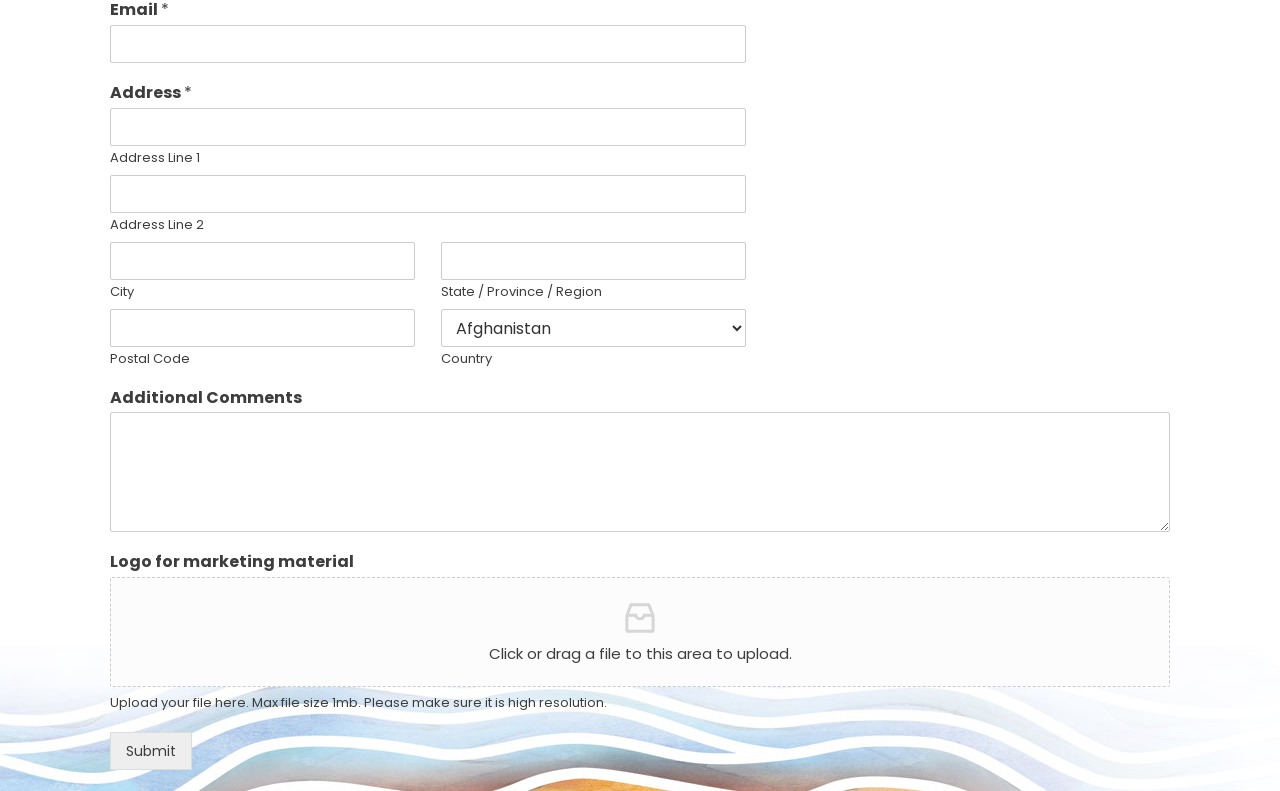Kindly determine the bounding box coordinates of the area that needs to be clicked to fulfill this instruction: "Select country".

[0.344, 0.39, 0.583, 0.438]